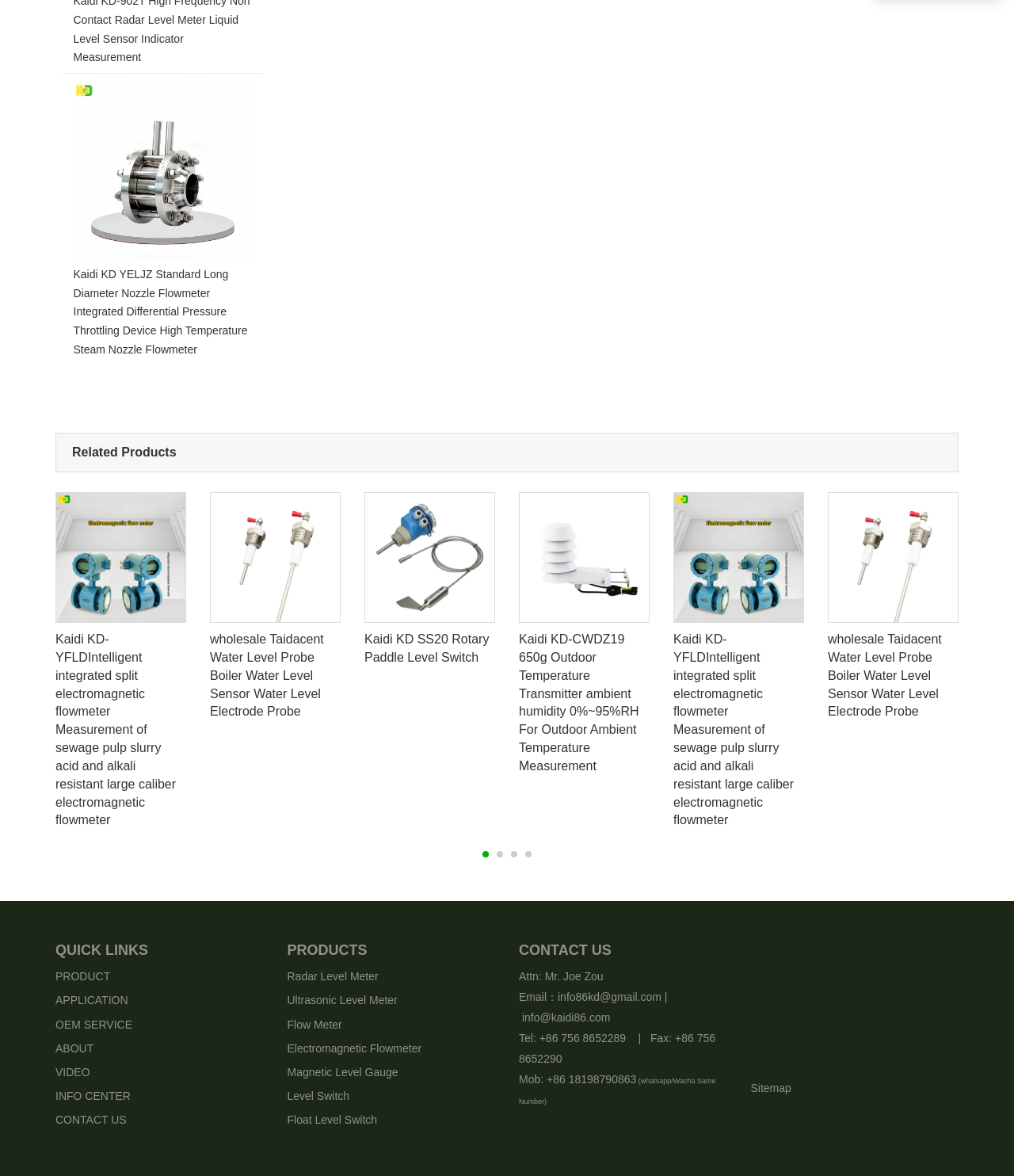What is the category of the product shown at the top?
Provide a detailed answer to the question, using the image to inform your response.

The topmost product shown on the webpage is a flowmeter, which is a device used to measure the flow rate of a fluid. The product name is 'Kaidi KD YELJZ Standard Long Diameter Nozzle Flowmeter Integrated Differential Pressure Throttling Device High Temperature Steam Nozzle Flowmeter'.